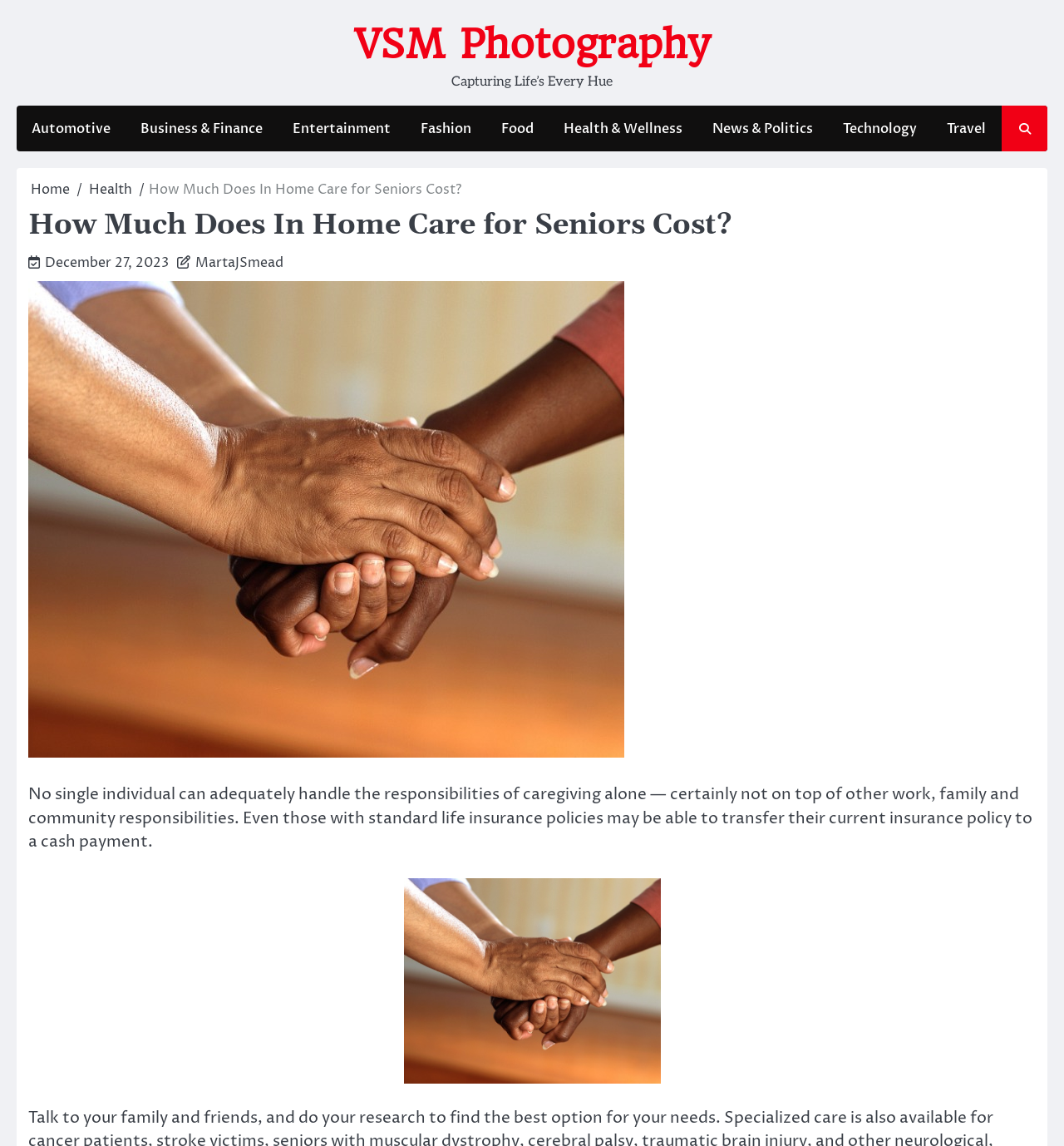Utilize the information from the image to answer the question in detail:
What is the purpose of the image in the article?

I inferred the purpose of the image by looking at its alt text, which is 'Senior care intitle:how'. This suggests that the image is used to illustrate the concept of senior care, which is the main topic of the article.